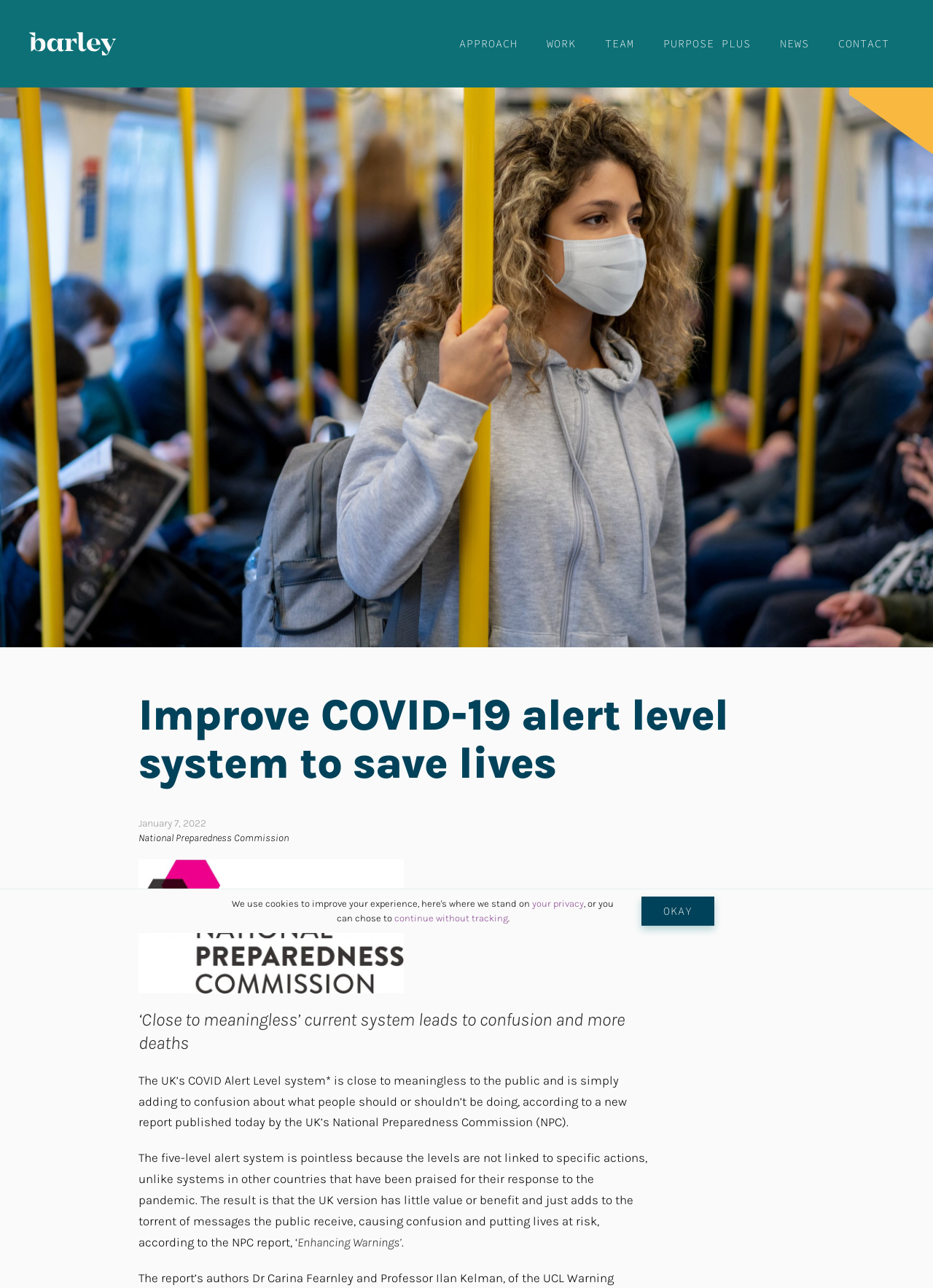Predict the bounding box coordinates for the UI element described as: "title="Barley Communications"". The coordinates should be four float numbers between 0 and 1, presented as [left, top, right, bottom].

[0.031, 0.025, 0.139, 0.043]